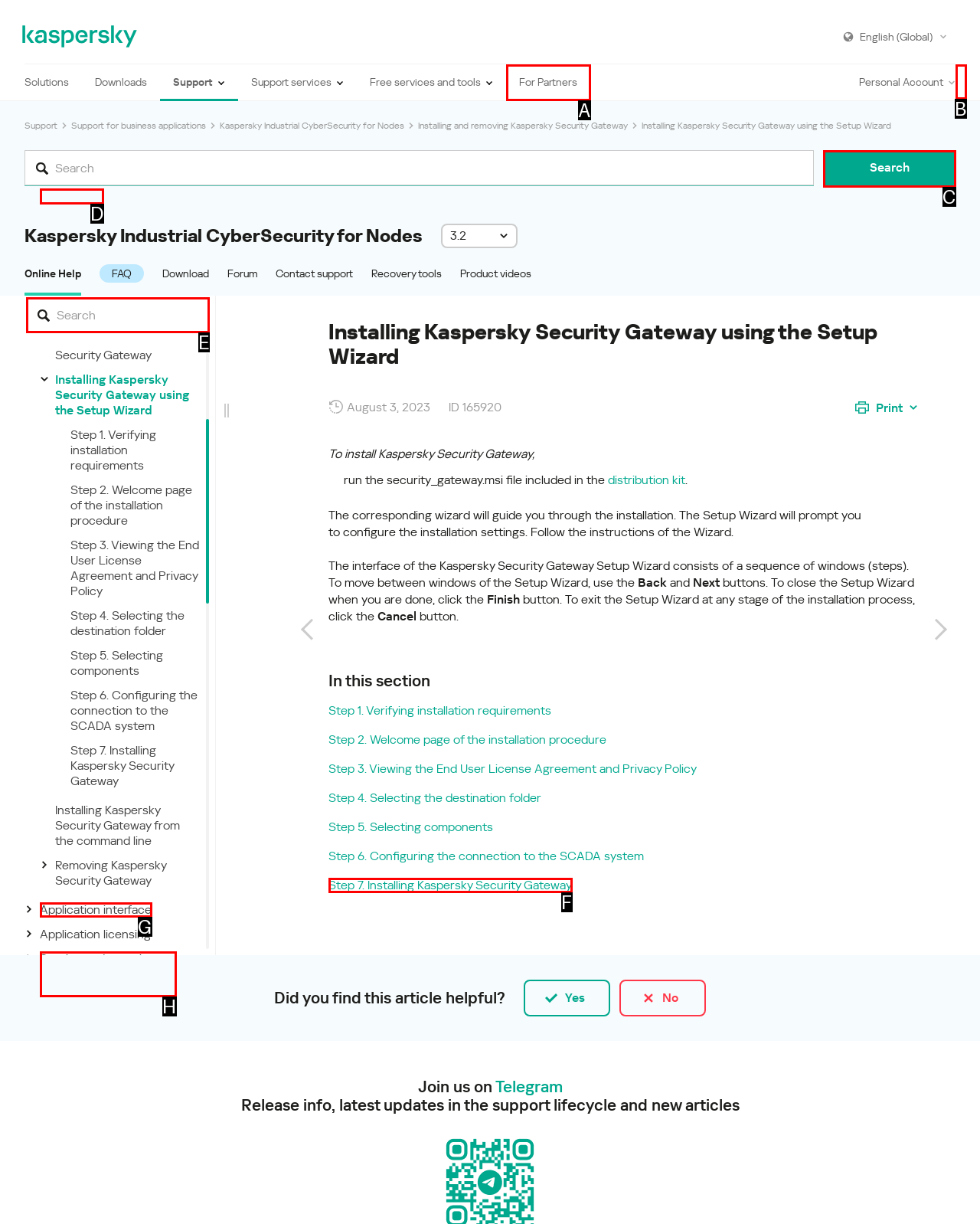Determine the correct UI element to click for this instruction: Select English (Global) language. Respond with the letter of the chosen element.

B